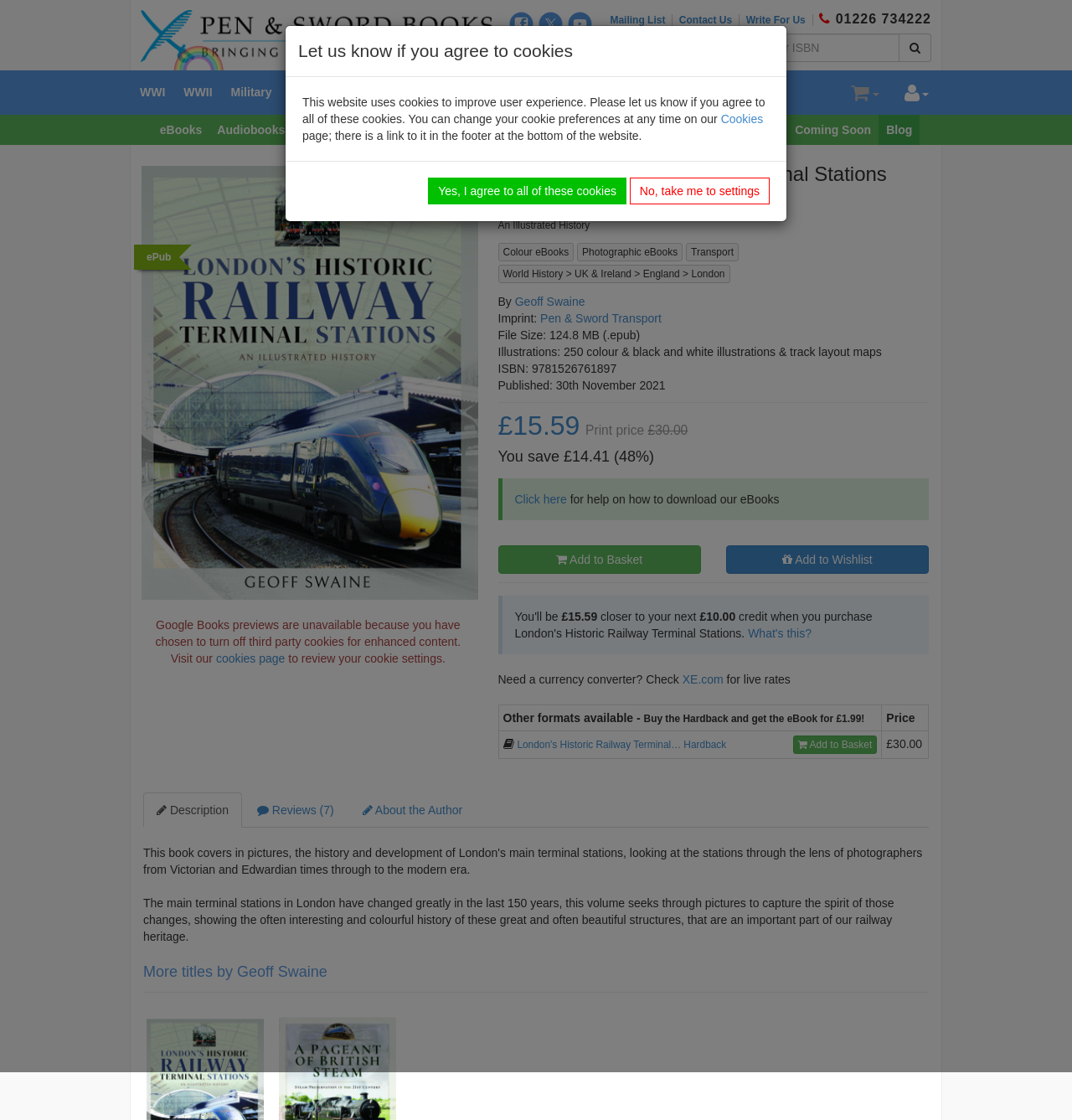How many illustrations are in the book?
Can you give a detailed and elaborate answer to the question?

I found the answer by looking at the text 'Illustrations: 250 colour & black and white illustrations & track layout maps' which indicates that the book contains 250 illustrations.